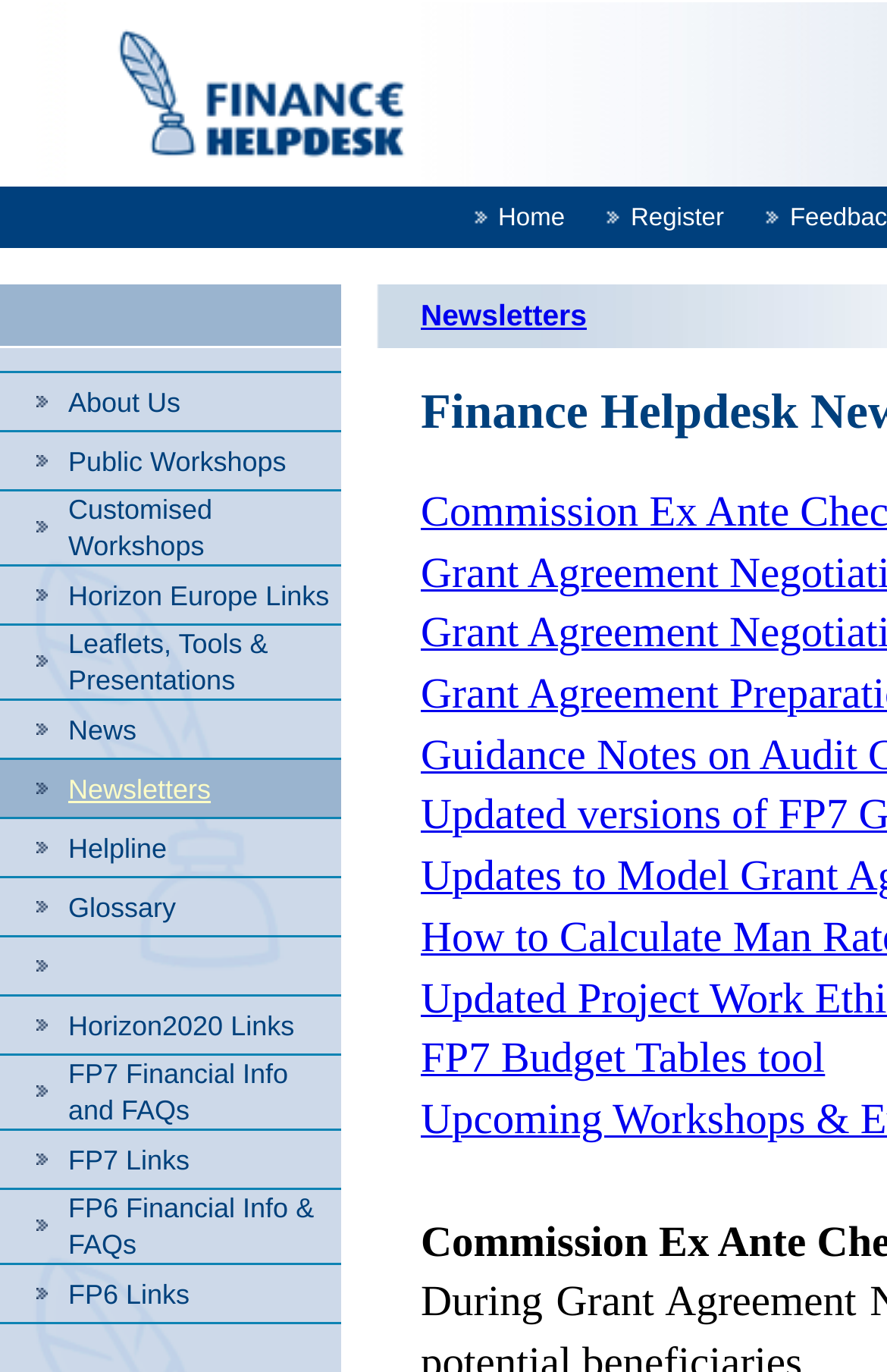Determine the bounding box coordinates of the target area to click to execute the following instruction: "Click the Customised Workshops link."

[0.077, 0.36, 0.239, 0.41]